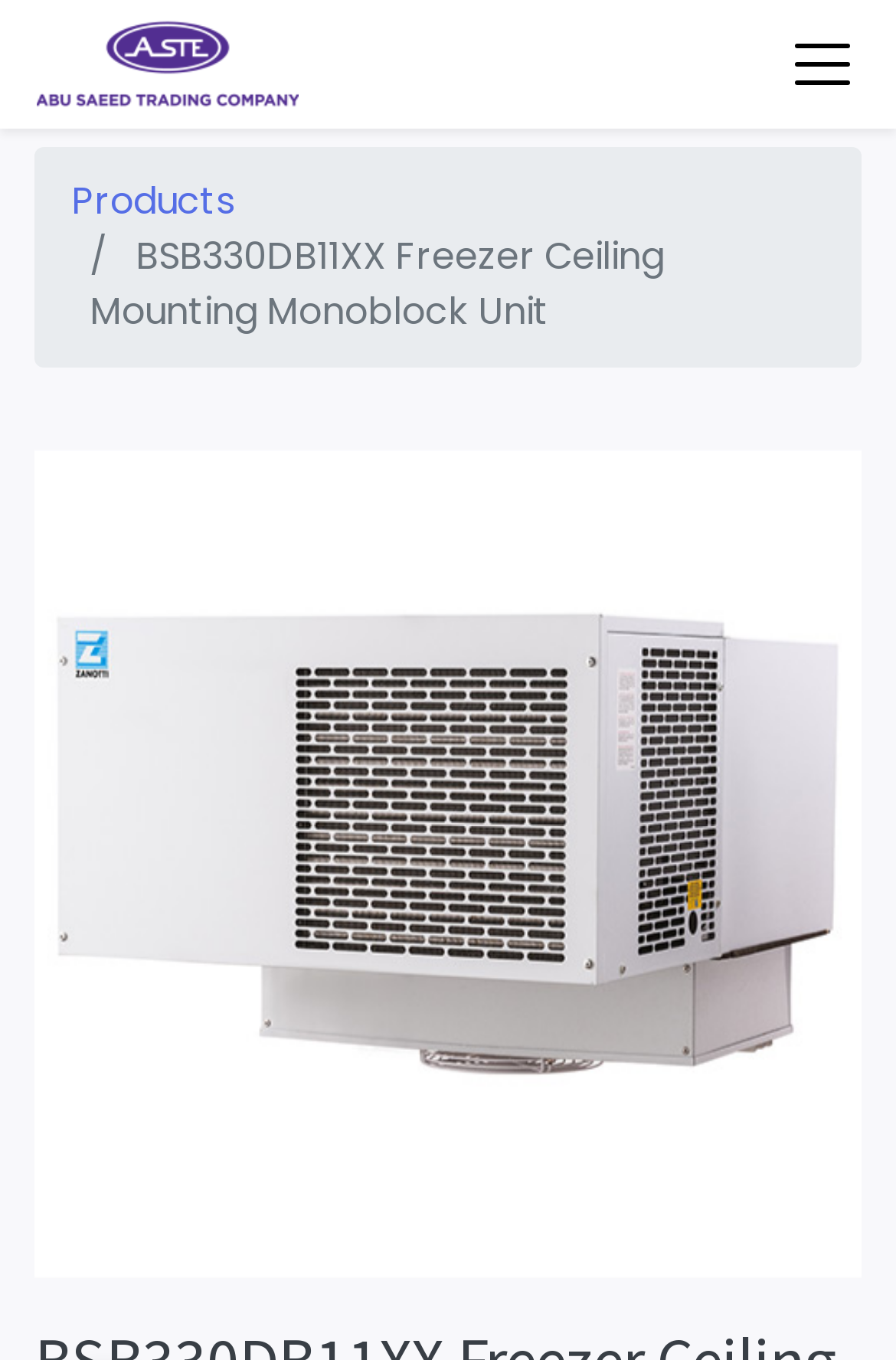Respond with a single word or phrase to the following question: What is the name of the company logo?

Abu Saeed Trading Company LLC